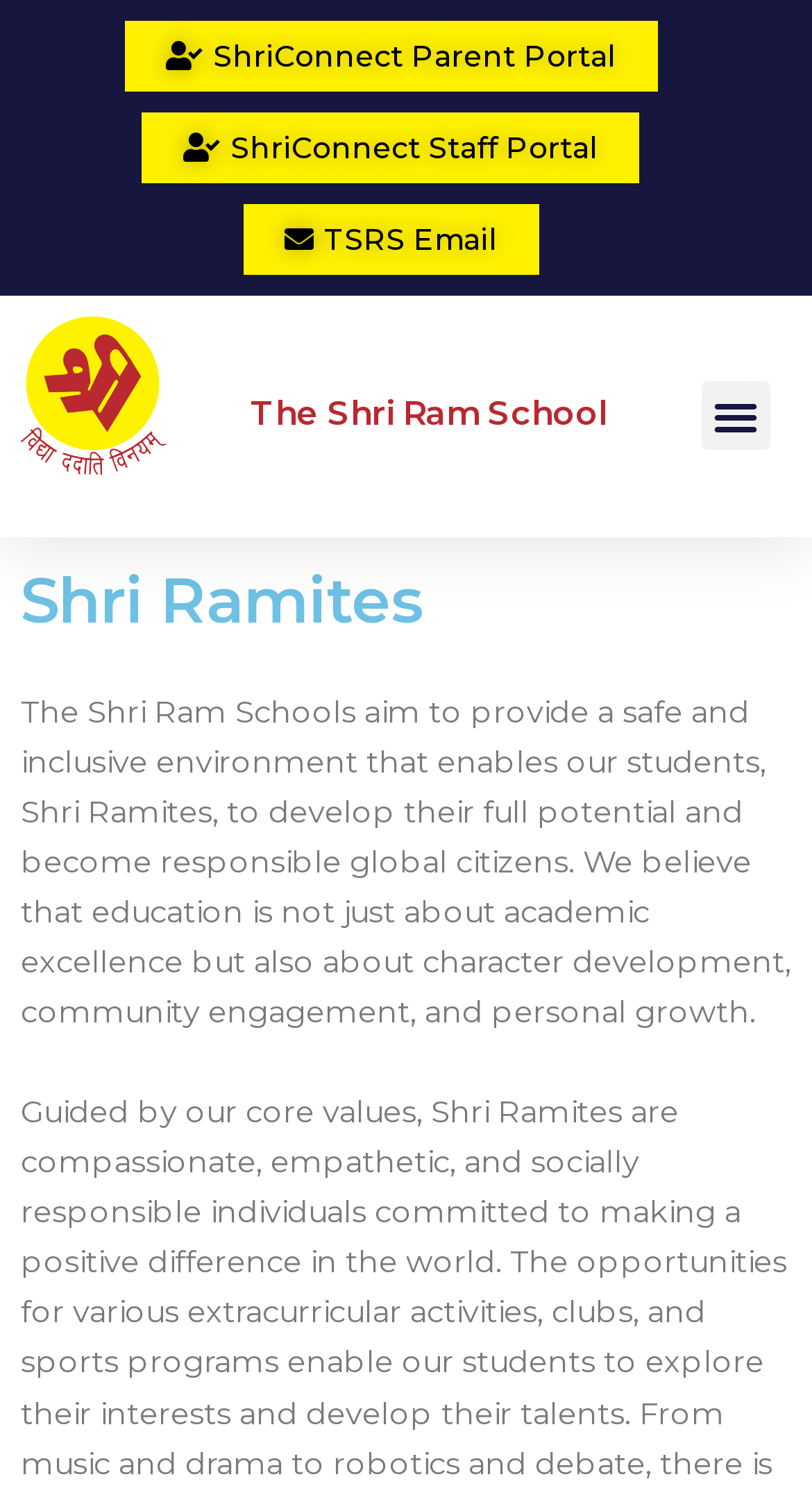Give a one-word or short phrase answer to this question: 
What is the purpose of the Shri Ram Schools?

To provide a safe and inclusive environment